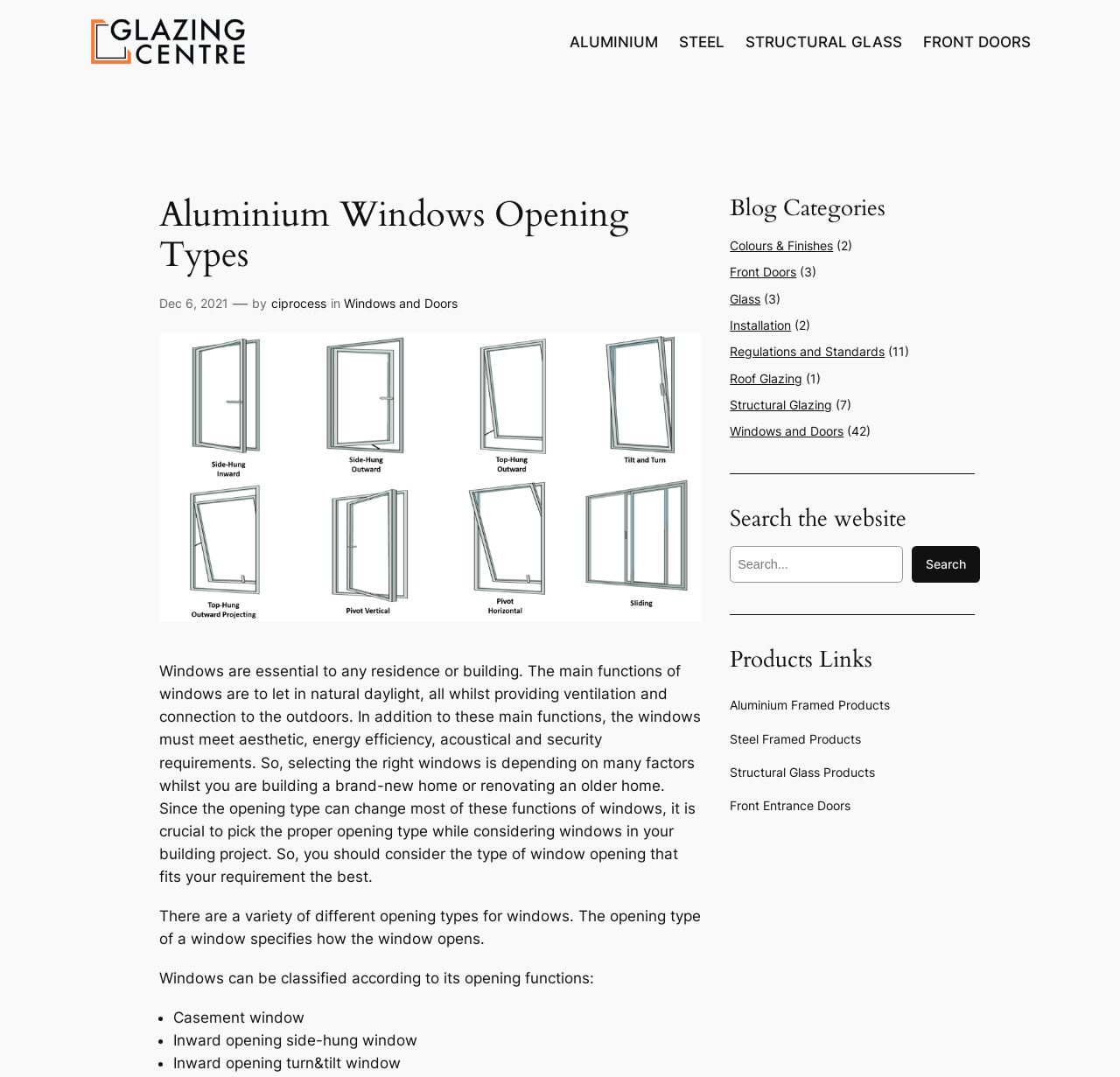Locate the bounding box for the described UI element: "ciprocess". Ensure the coordinates are four float numbers between 0 and 1, formatted as [left, top, right, bottom].

[0.243, 0.275, 0.292, 0.289]